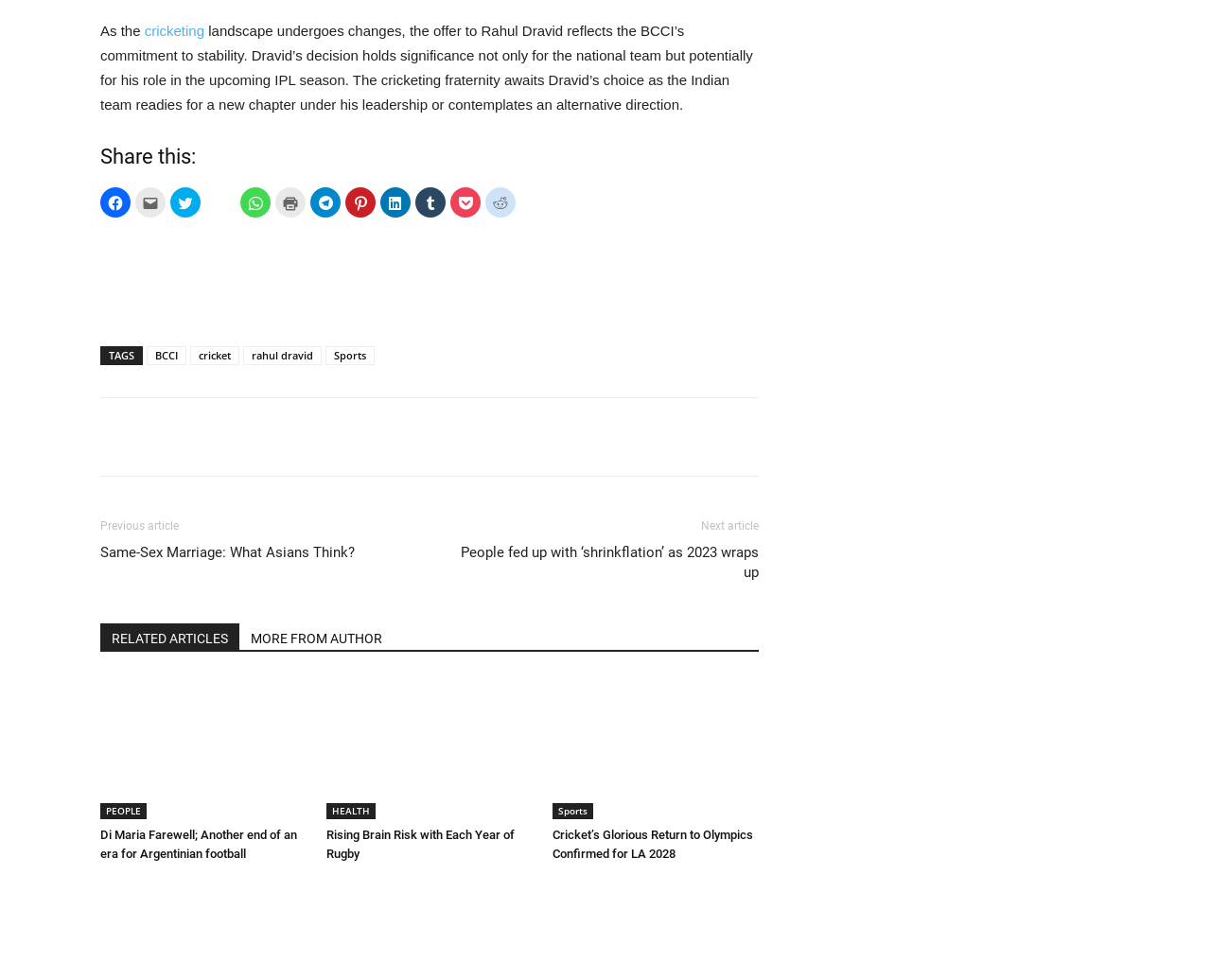Indicate the bounding box coordinates of the element that needs to be clicked to satisfy the following instruction: "View the next article". The coordinates should be four float numbers between 0 and 1, i.e., [left, top, right, bottom].

[0.579, 0.53, 0.627, 0.544]